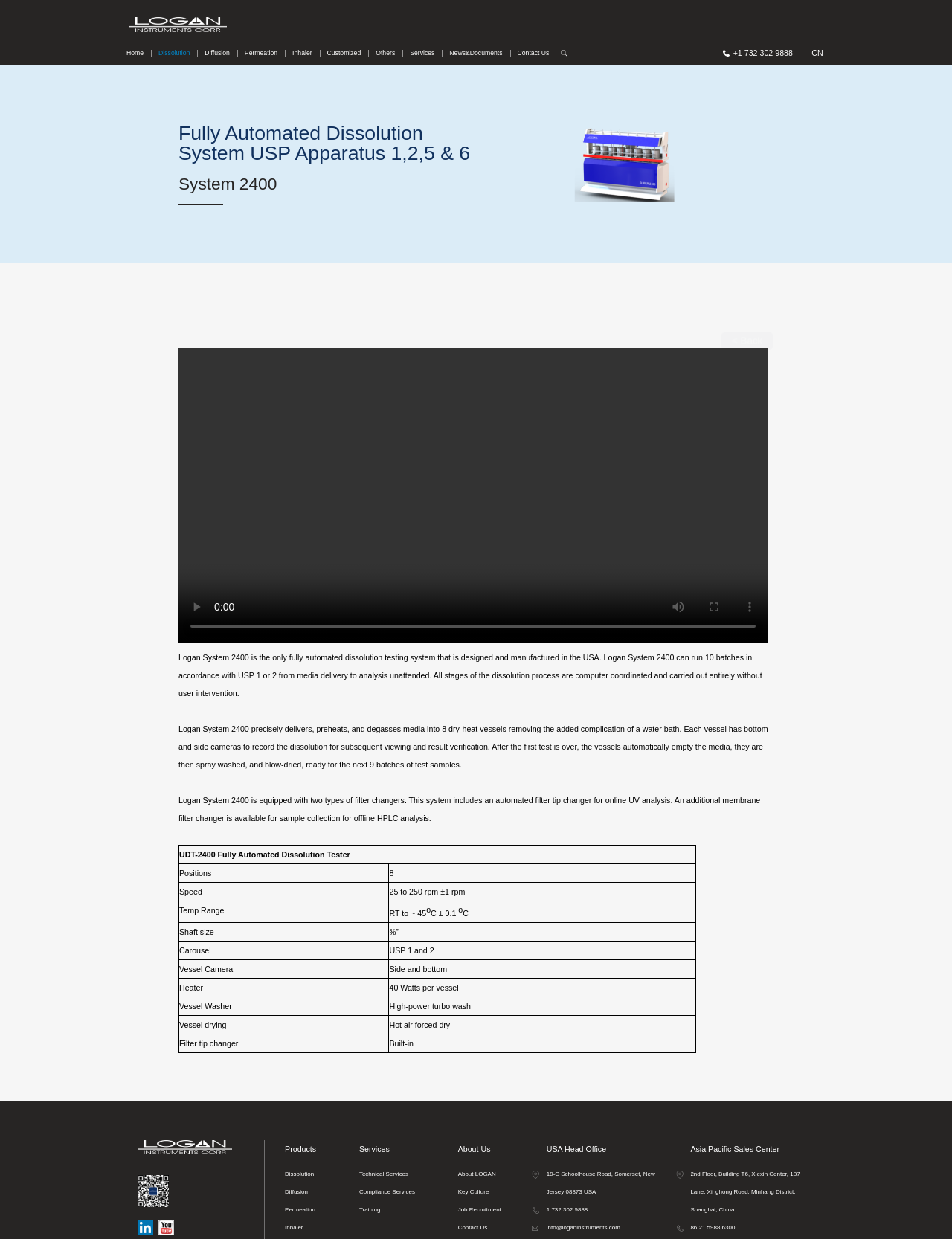Determine the bounding box coordinates of the clickable area required to perform the following instruction: "View Dissolution products". The coordinates should be represented as four float numbers between 0 and 1: [left, top, right, bottom].

[0.161, 0.033, 0.205, 0.052]